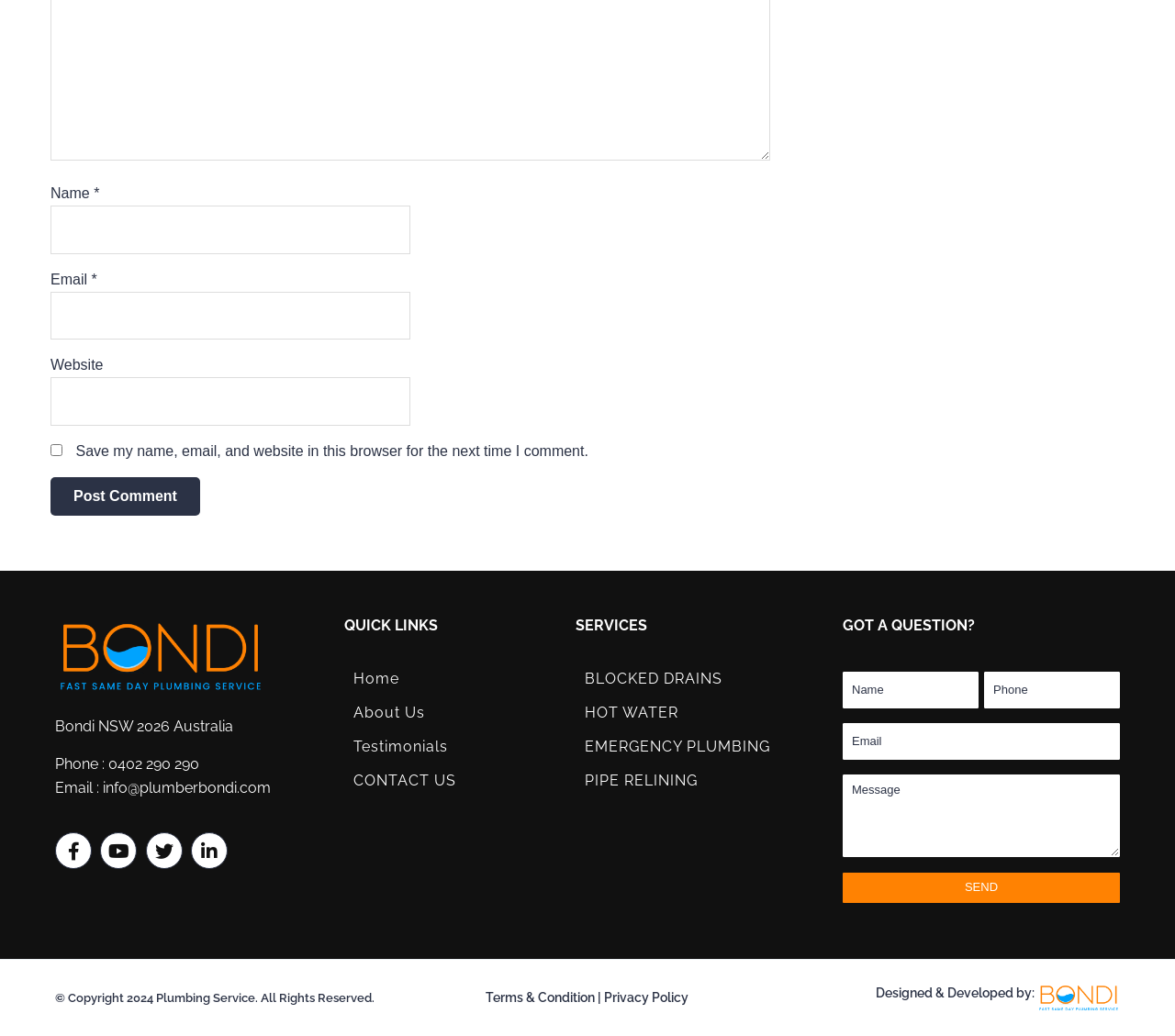Locate the bounding box coordinates of the clickable area to execute the instruction: "Check out macau prize". Provide the coordinates as four float numbers between 0 and 1, represented as [left, top, right, bottom].

None